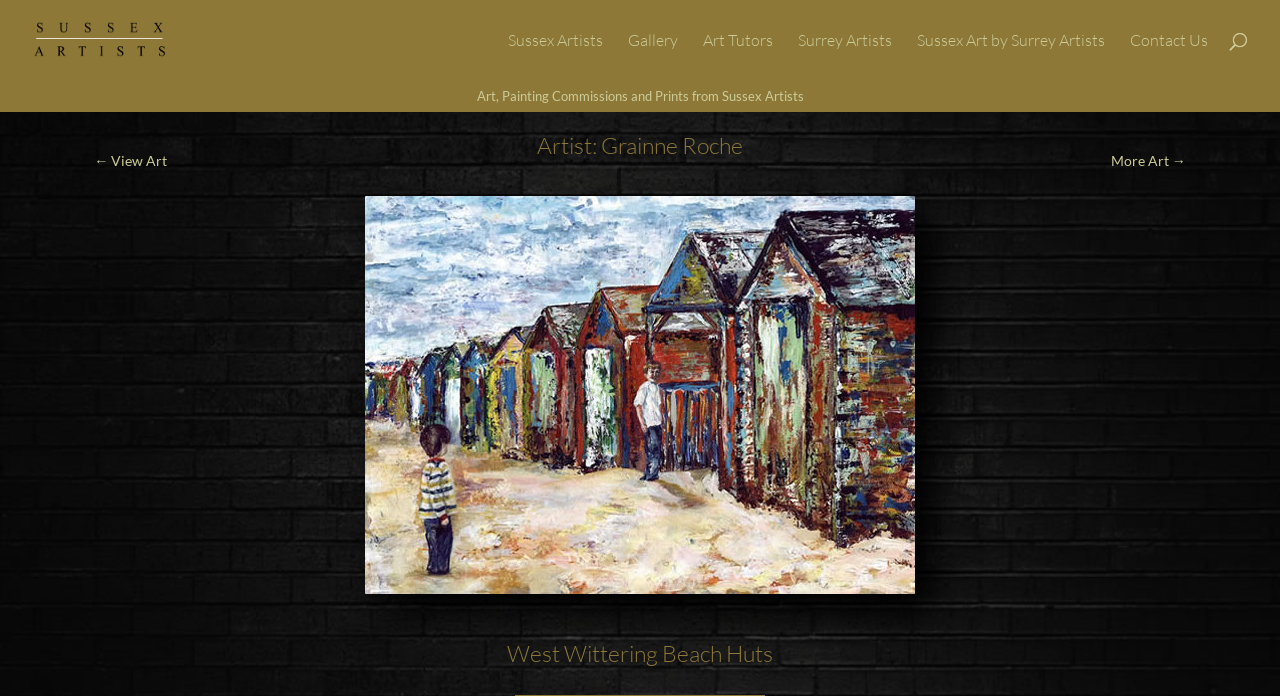Analyze the image and deliver a detailed answer to the question: How can you navigate to view more art on this webpage?

The webpage has a link 'More Art →', which suggests that clicking on this link will allow you to navigate to view more art on this webpage.